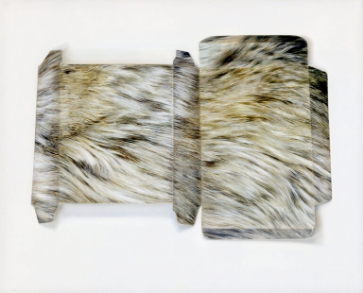Please answer the following question using a single word or phrase: 
What is the texture of the container's surface?

Soft and fluid